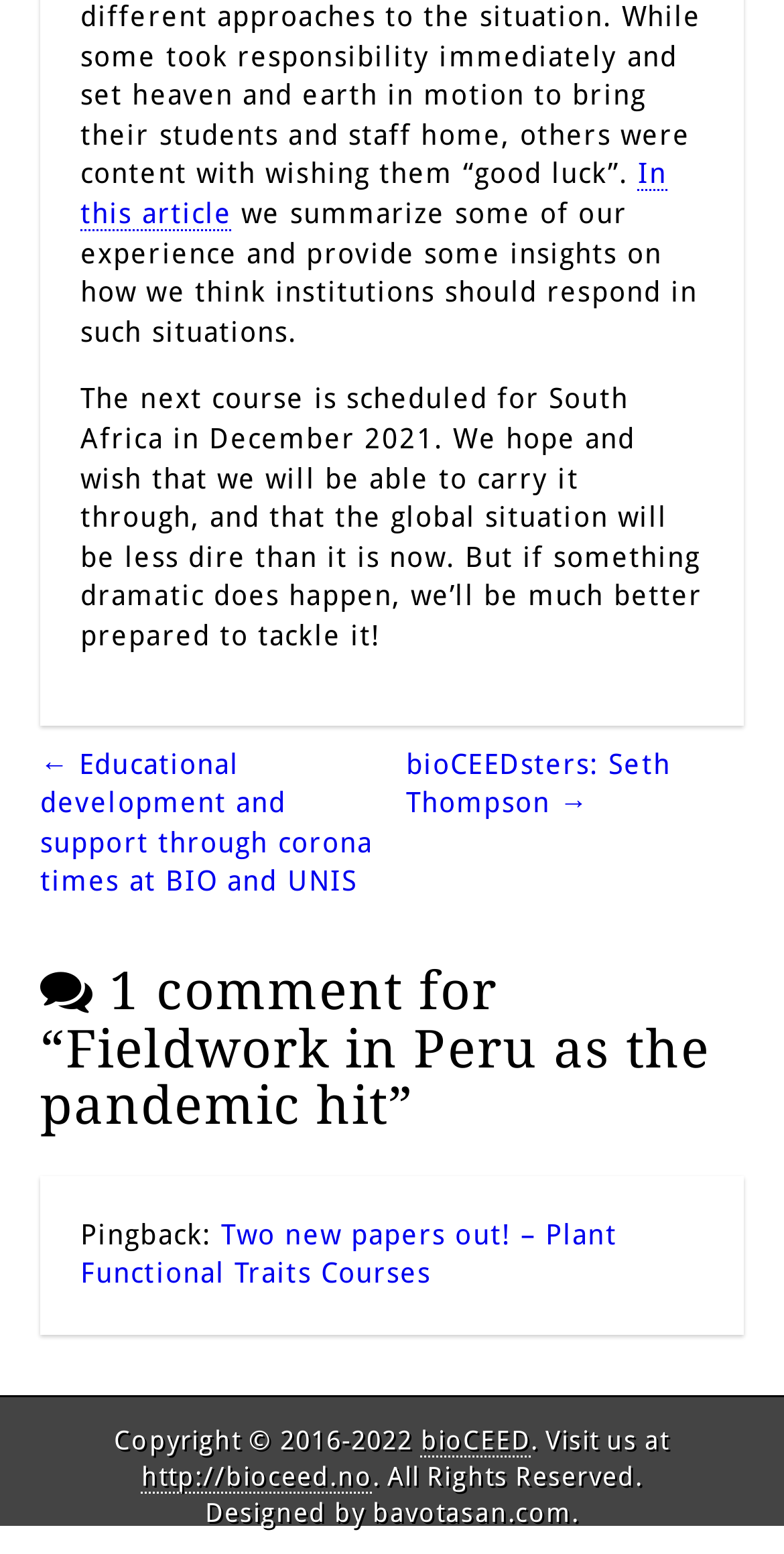Determine the bounding box coordinates of the clickable region to execute the instruction: "check the comment". The coordinates should be four float numbers between 0 and 1, denoted as [left, top, right, bottom].

[0.051, 0.62, 0.949, 0.731]